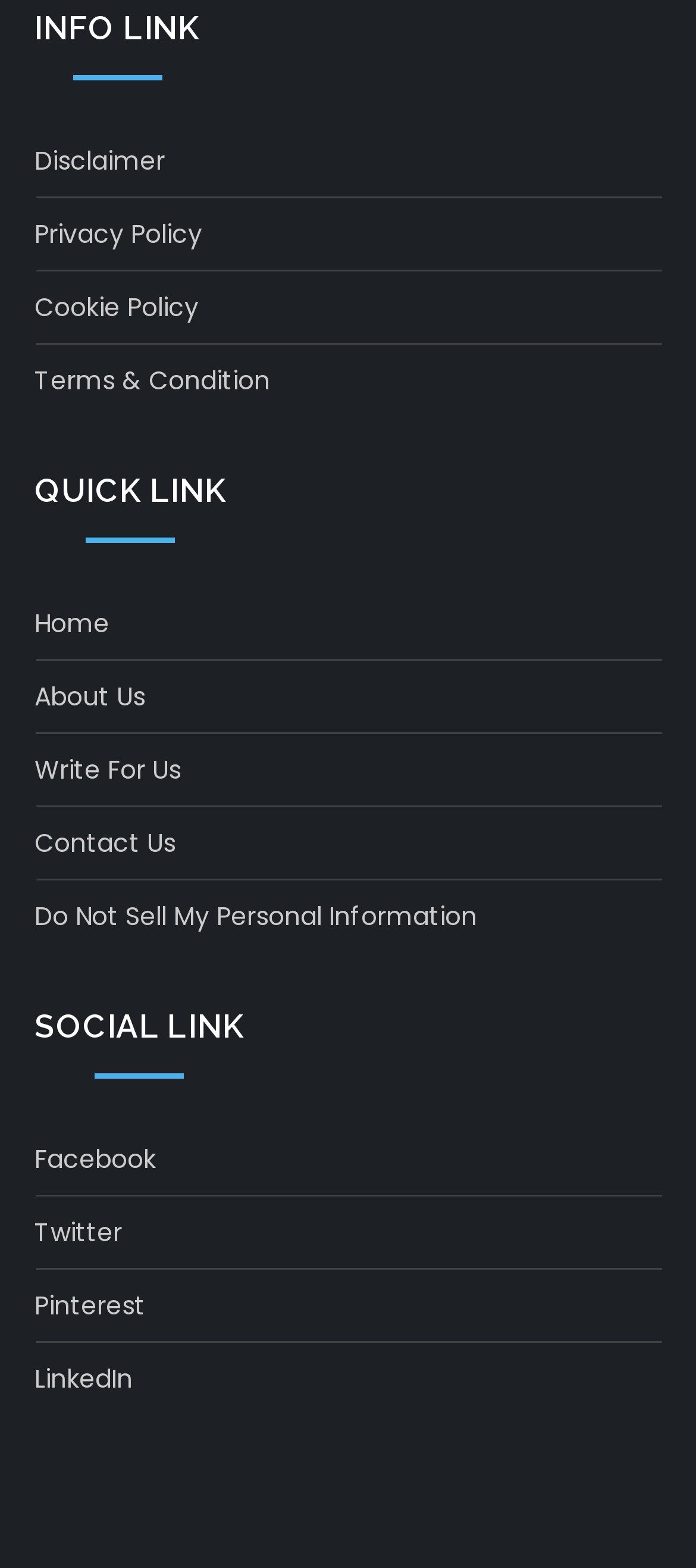Using the provided description: "Privacy Policy", find the bounding box coordinates of the corresponding UI element. The output should be four float numbers between 0 and 1, in the format [left, top, right, bottom].

[0.05, 0.085, 0.291, 0.115]